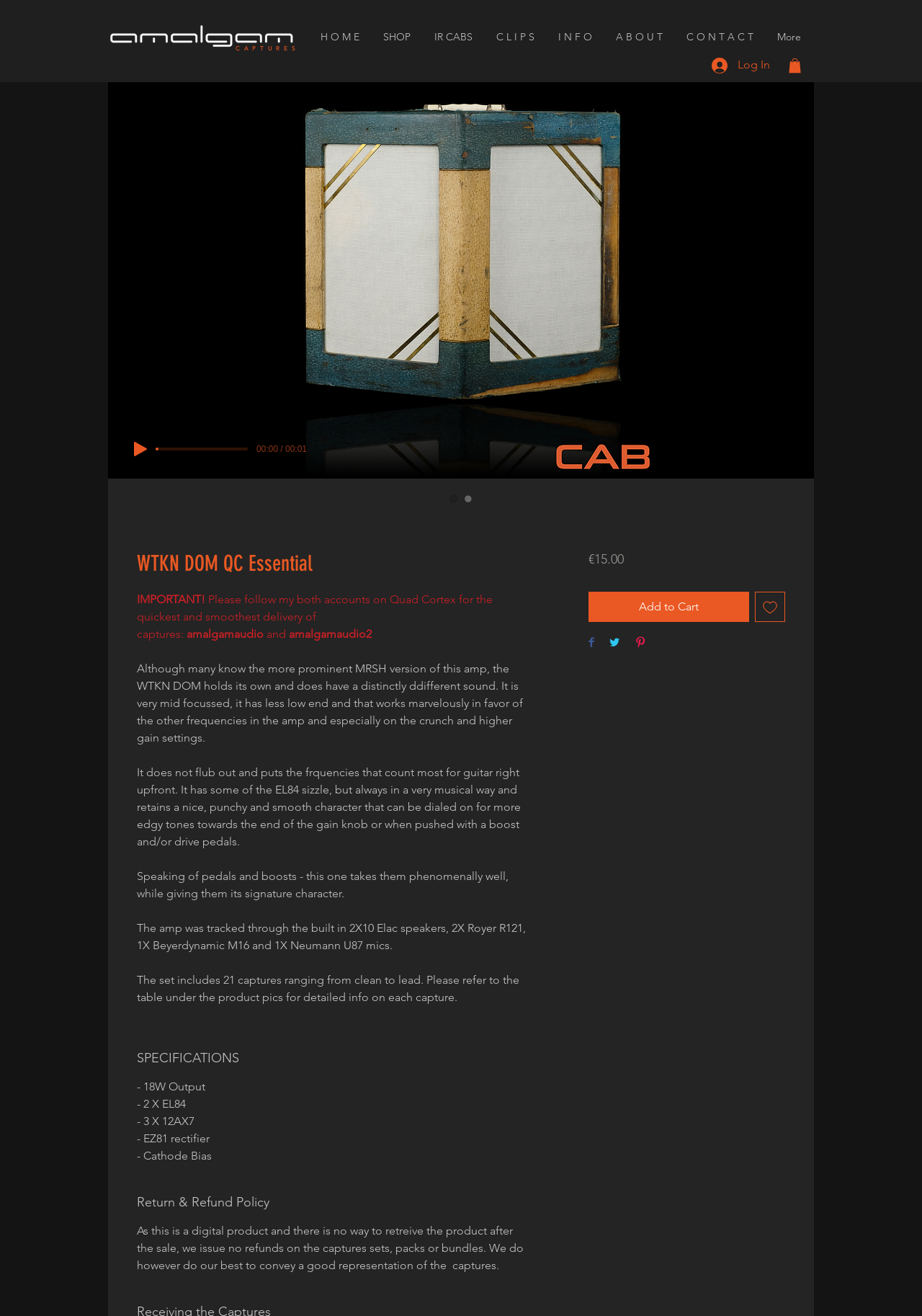Using the description: "SHOP", identify the bounding box of the corresponding UI element in the screenshot.

[0.404, 0.015, 0.459, 0.042]